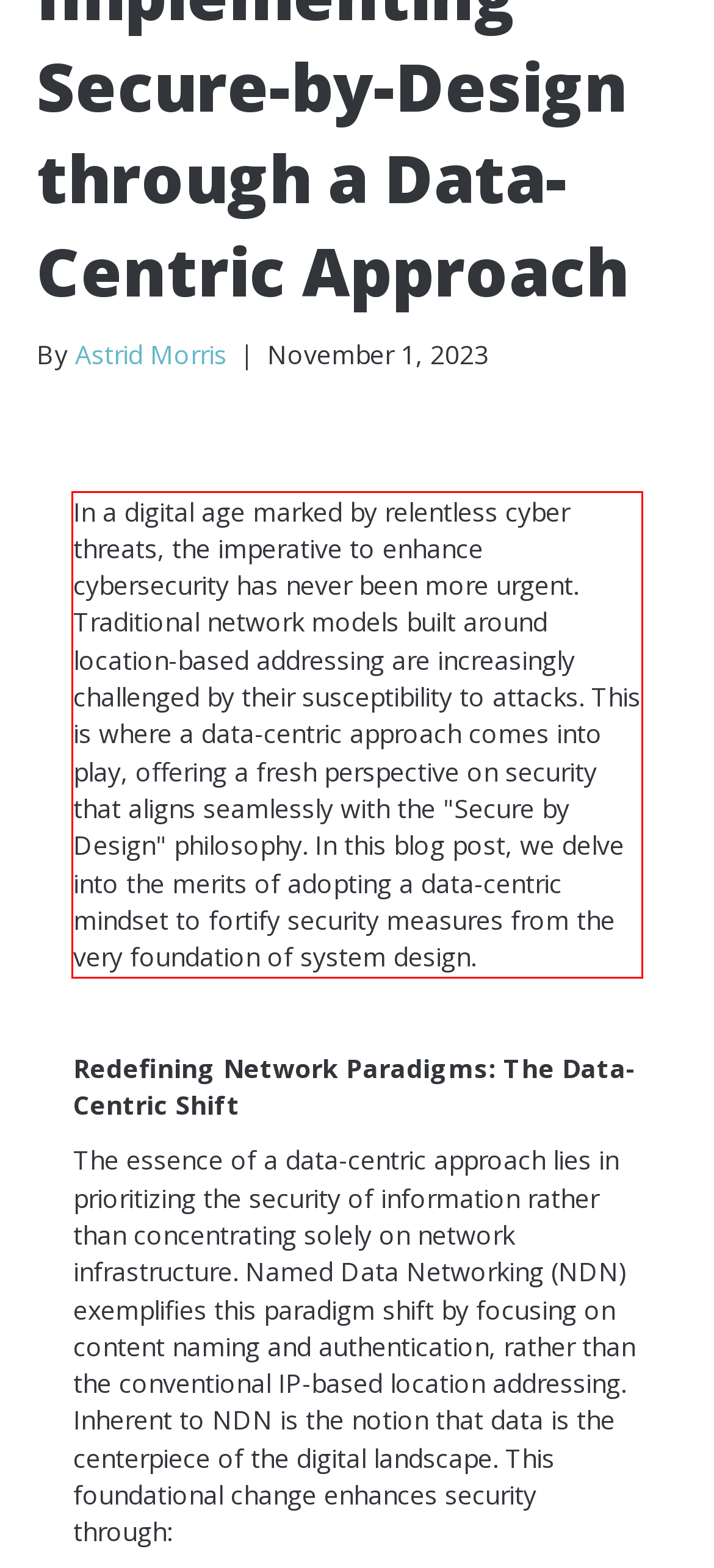Look at the screenshot of the webpage, locate the red rectangle bounding box, and generate the text content that it contains.

In a digital age marked by relentless cyber threats, the imperative to enhance cybersecurity has never been more urgent. Traditional network models built around location-based addressing are increasingly challenged by their susceptibility to attacks. This is where a data-centric approach comes into play, offering a fresh perspective on security that aligns seamlessly with the "Secure by Design" philosophy. In this blog post, we delve into the merits of adopting a data-centric mindset to fortify security measures from the very foundation of system design.